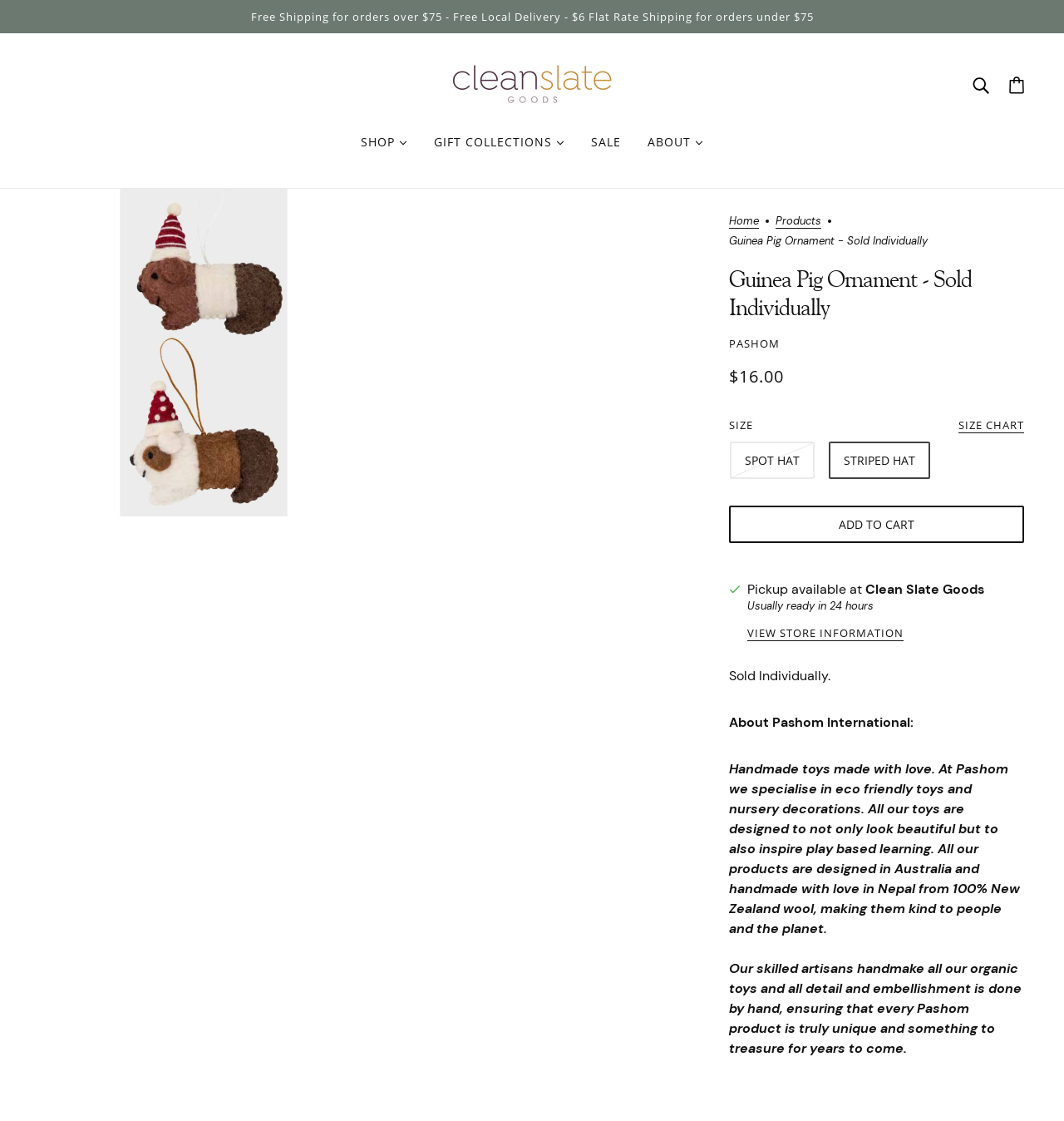Locate the bounding box coordinates of the clickable part needed for the task: "View cart".

[0.948, 0.068, 0.962, 0.083]